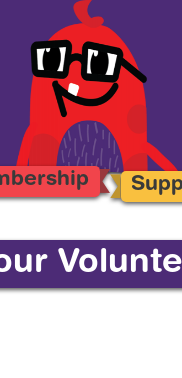What is the background color of the image?
Answer the question with a single word or phrase derived from the image.

Deep purple